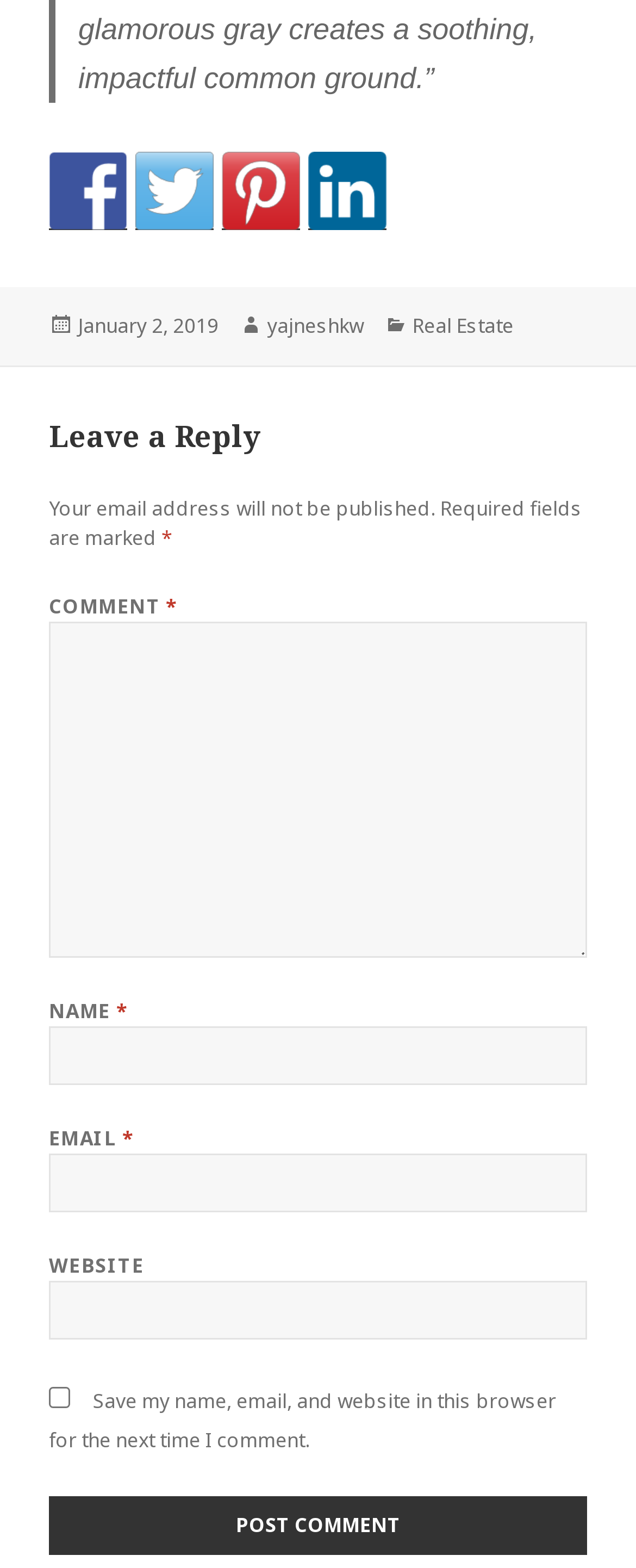Determine the bounding box coordinates for the region that must be clicked to execute the following instruction: "Post a comment".

[0.077, 0.954, 0.923, 0.992]